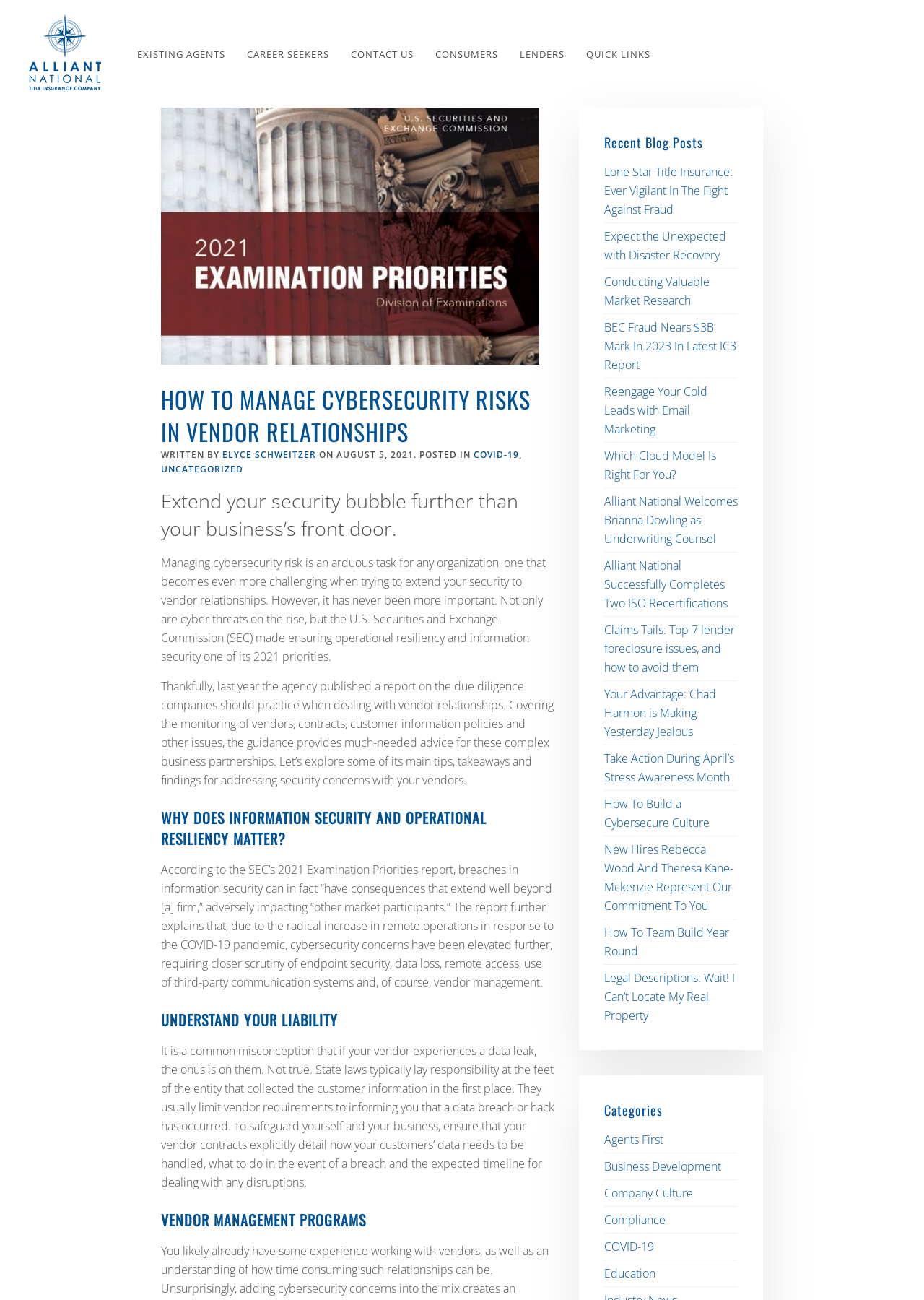Determine the bounding box coordinates of the region I should click to achieve the following instruction: "Enter email or phone number". Ensure the bounding box coordinates are four float numbers between 0 and 1, i.e., [left, top, right, bottom].

None